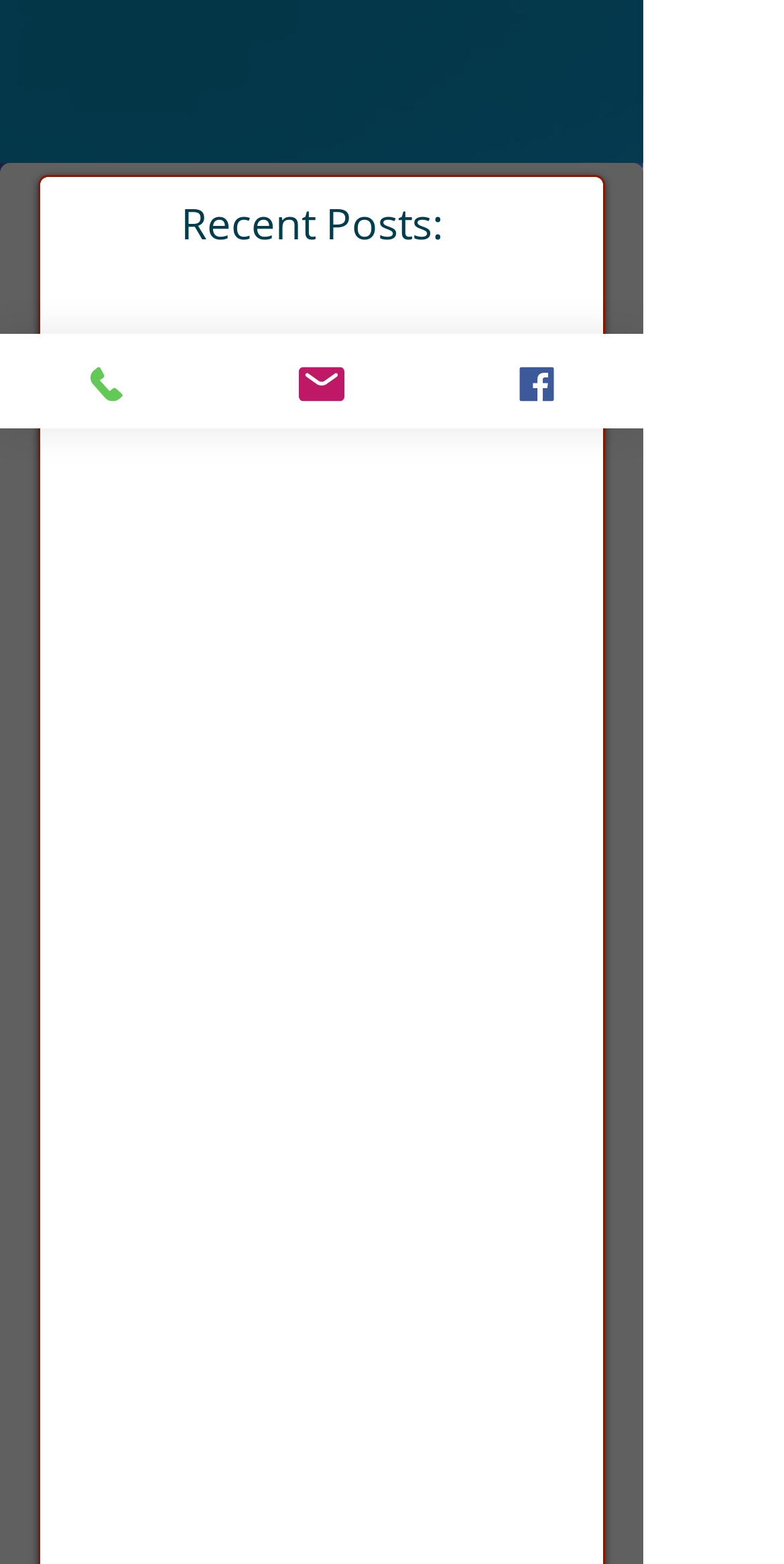Provide the bounding box coordinates for the UI element that is described as: "Facebook".

[0.547, 0.213, 0.821, 0.274]